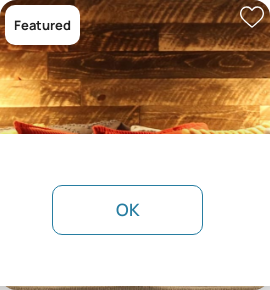Thoroughly describe the content and context of the image.

This image showcases a cozy and beautifully designed interior, likely from a featured rental property. The background features warm wooden panels that add a rustic charm to the space, illuminated by soft lighting. In the foreground, a visually appealing button labeled "OK" invites user interaction, suggesting confirmation or acceptance. Additionally, a "Featured" label indicates that this property has been highlighted, possibly due to its unique features or popularity among visitors. This inviting atmosphere is perfect for a comfortable stay, enhancing the appeal for potential guests.